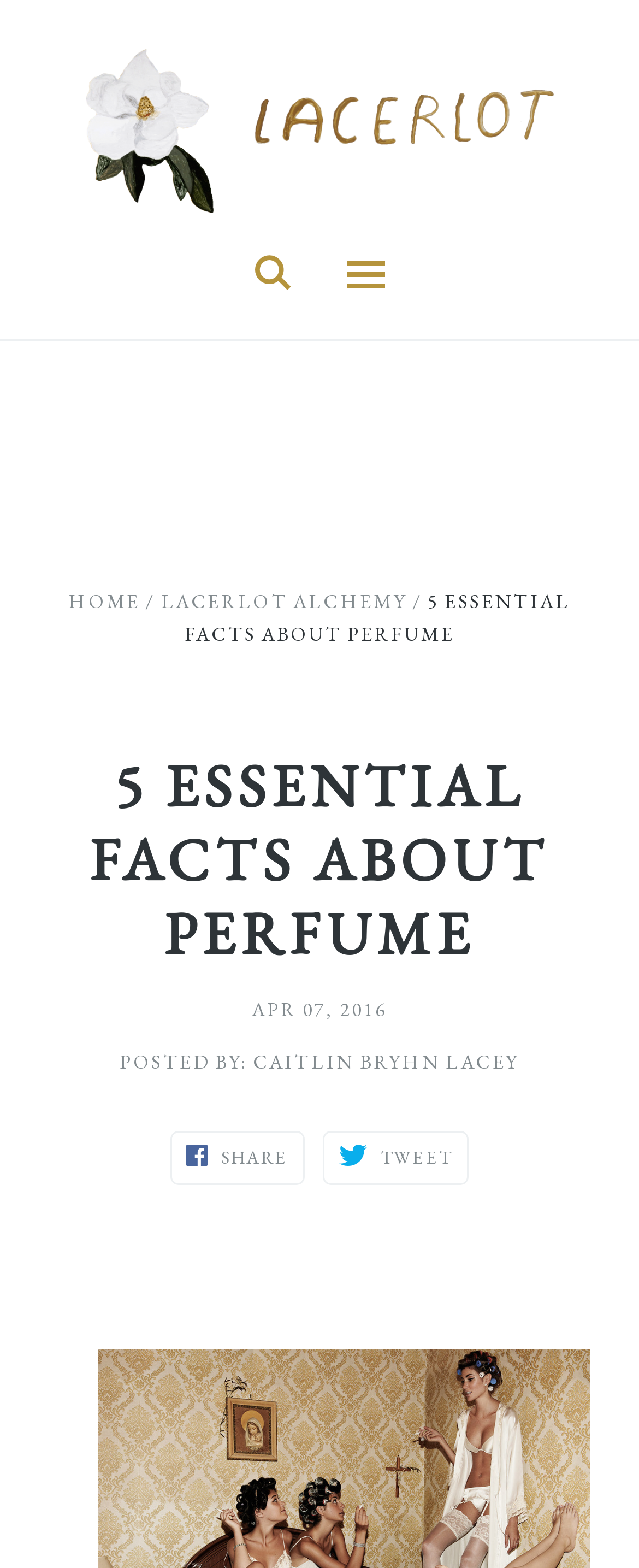How many social media sharing options are available?
Offer a detailed and full explanation in response to the question.

The social media sharing options can be found at the bottom of the webpage, where there are two links, one for sharing on Twitter and one for sharing on another platform, indicated by the icons and the text 'TWEET' and 'SHARE'.